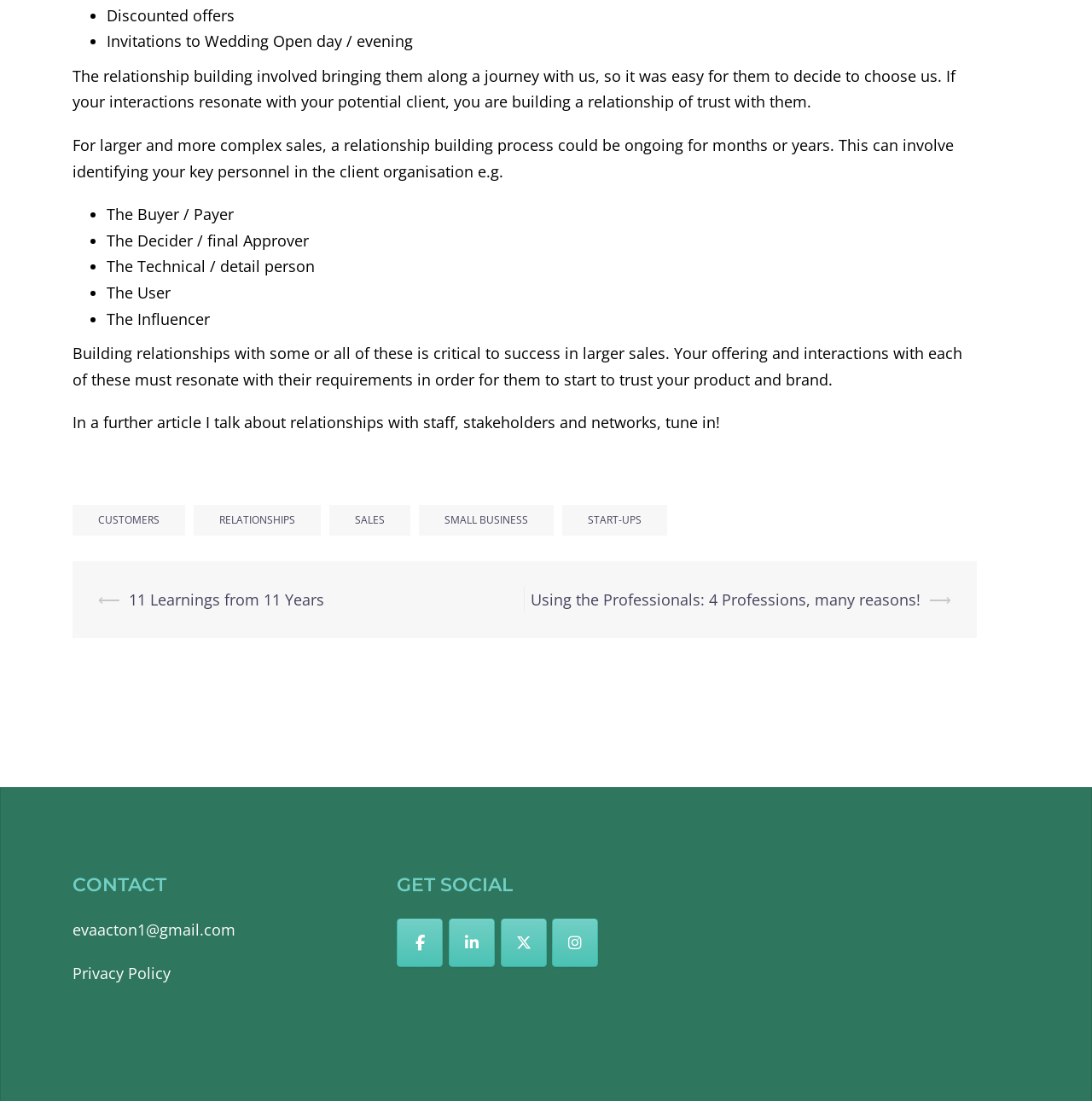Predict the bounding box coordinates of the area that should be clicked to accomplish the following instruction: "Click on RELATIONSHIPS". The bounding box coordinates should consist of four float numbers between 0 and 1, i.e., [left, top, right, bottom].

[0.177, 0.458, 0.294, 0.486]